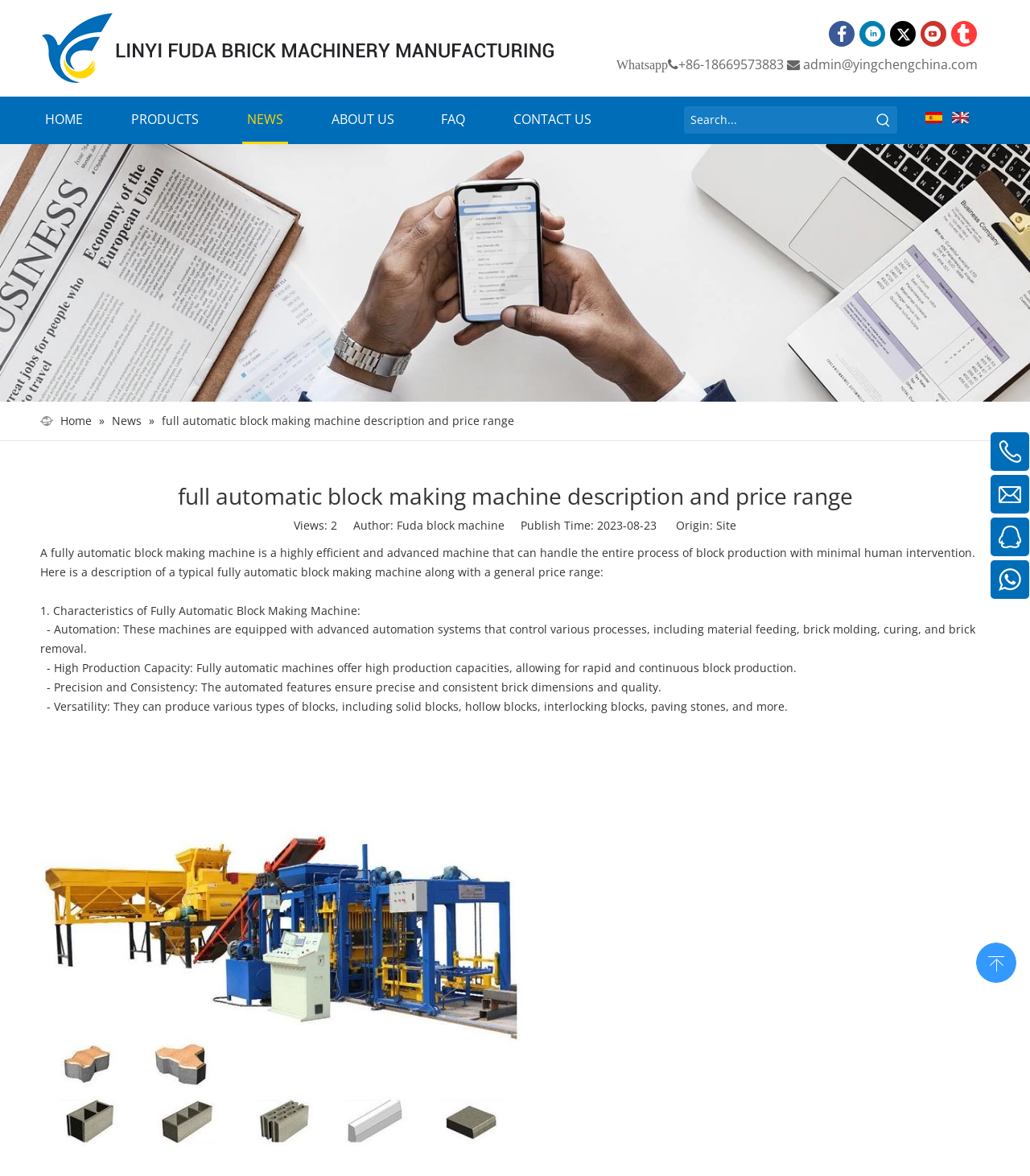What is one of the characteristics of a fully automatic block making machine?
Kindly give a detailed and elaborate answer to the question.

The webpage lists several characteristics of a fully automatic block making machine, including automation, high production capacity, precision and consistency, and versatility. Automation is one of the characteristics mentioned, which means the machine is equipped with advanced automation systems that control various processes.